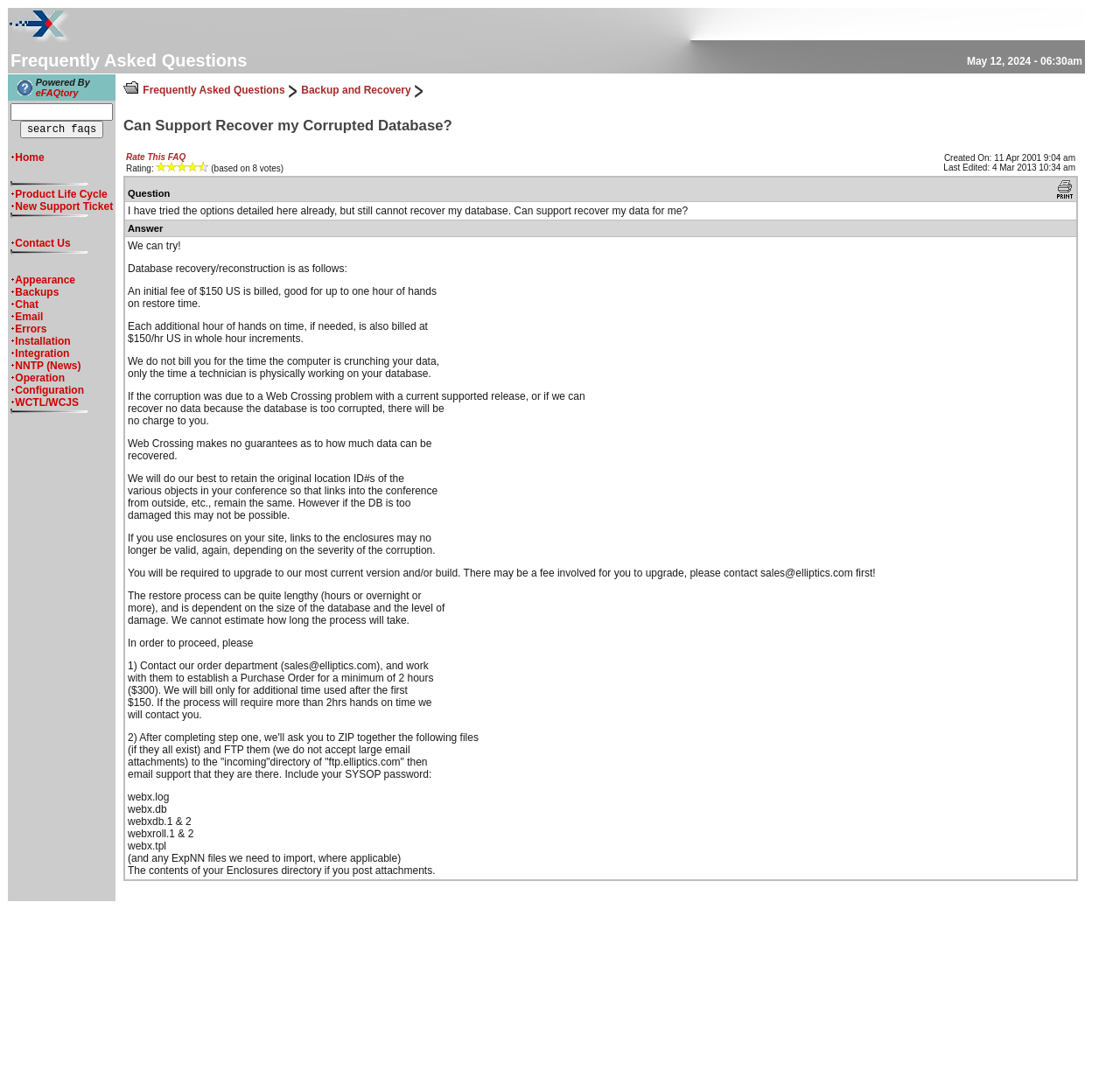Provide a one-word or short-phrase response to the question:
What are the categories listed on the left side of the webpage?

Home, Product Life Cycle, New Support Ticket, Contact Us, etc.